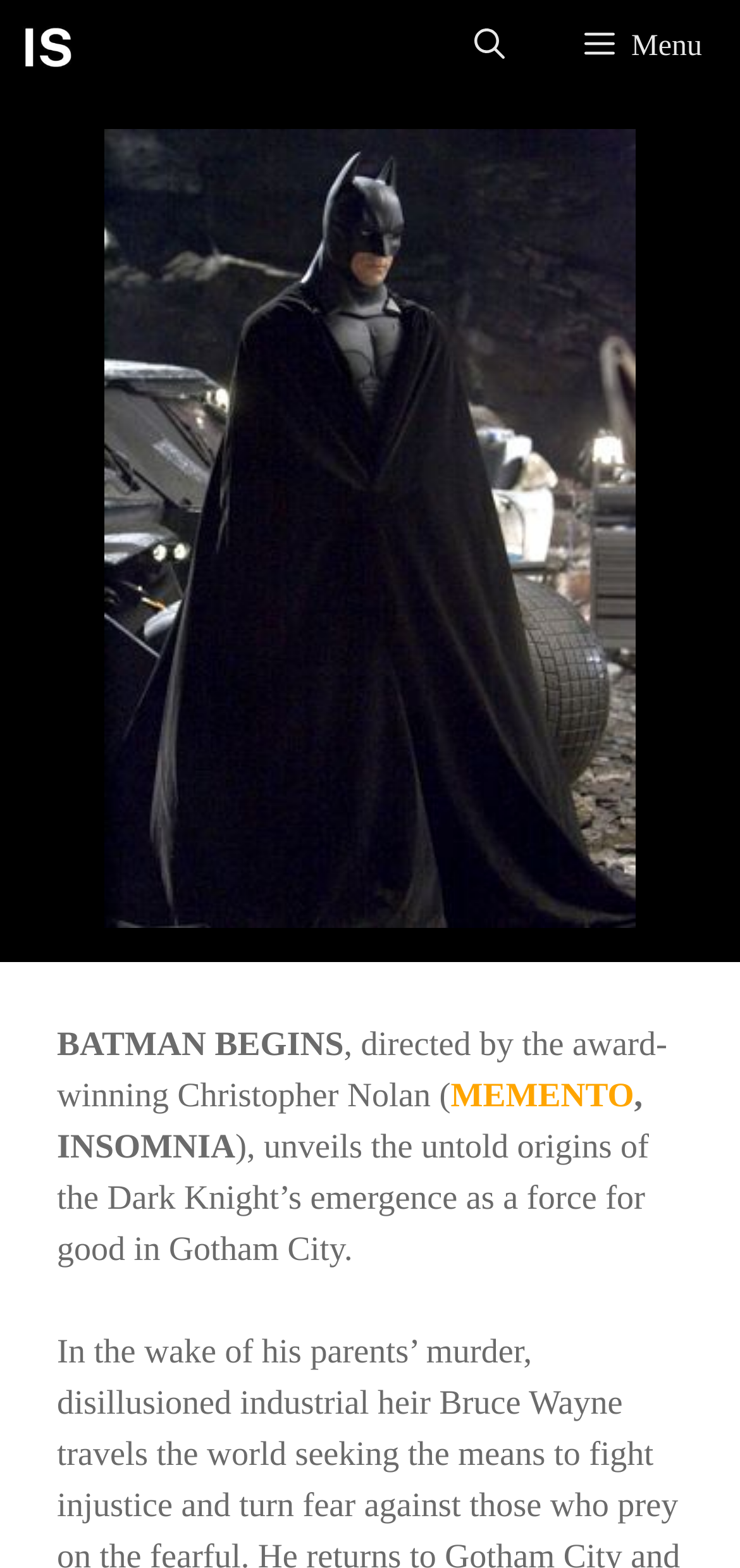Provide a thorough description of this webpage.

The webpage is about downloading the script of the movie "Batman Begins", the first installment of Christopher Nolan's Dark Knight trilogy. At the top left corner, there is a logo of "Industrial Scripts®" which is both a link and an image. Next to it, on the top right corner, there is a button labeled "Menu" and a link labeled "Open Search Bar". 

Below the top section, there is a large image of "Batman Begins Script" that takes up most of the page. On top of this image, there are several lines of text. The first line reads "BATMAN BEGINS". The second line starts with a description of the director, Christopher Nolan, and mentions his previous works "MEMENTO" and "INSOMNIA". The third line continues to describe the movie, explaining how it tells the origin story of the Dark Knight's emergence as a force for good in Gotham City.